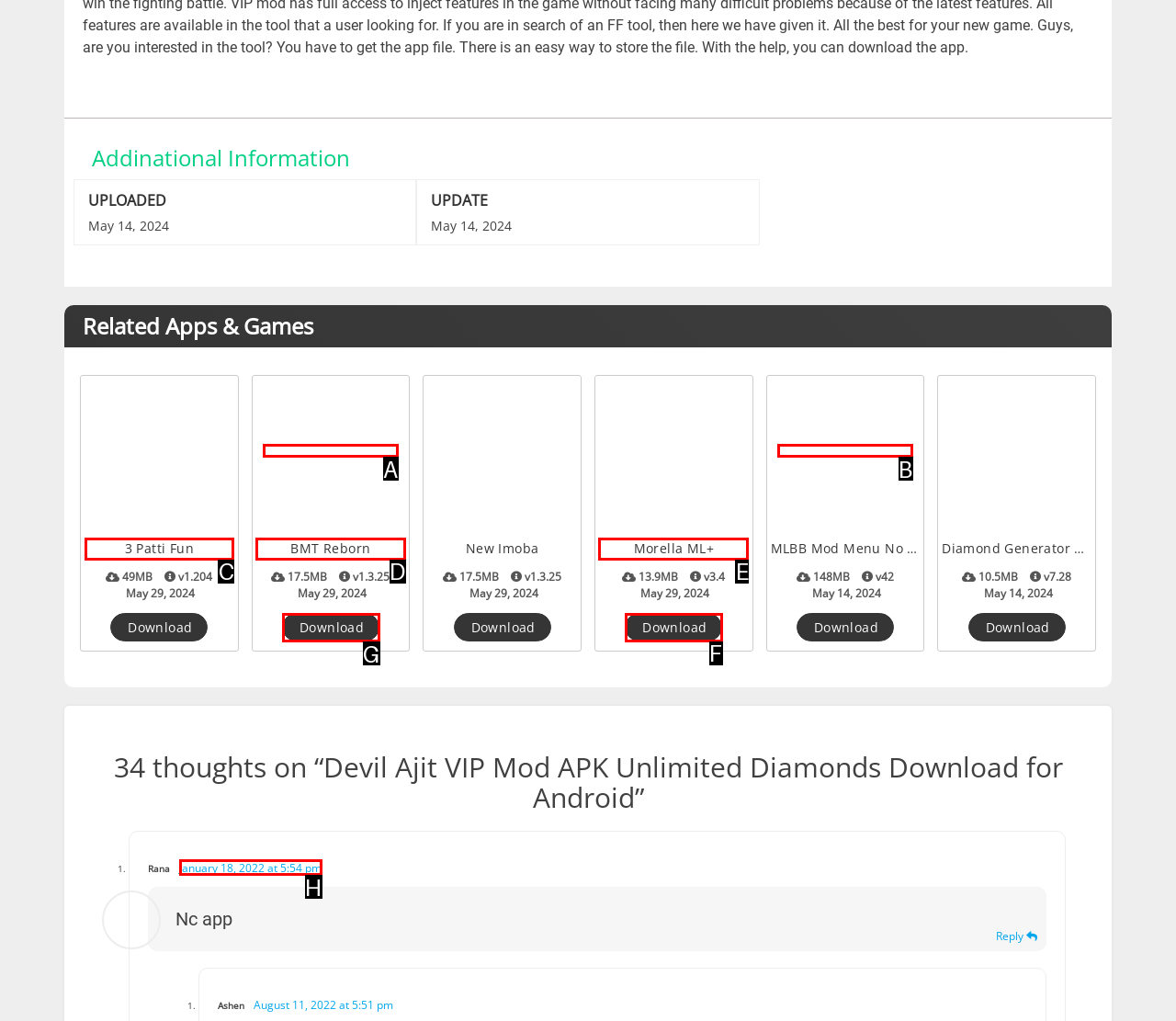Identify the HTML element to click to execute this task: Download BMT Reborn Respond with the letter corresponding to the proper option.

G